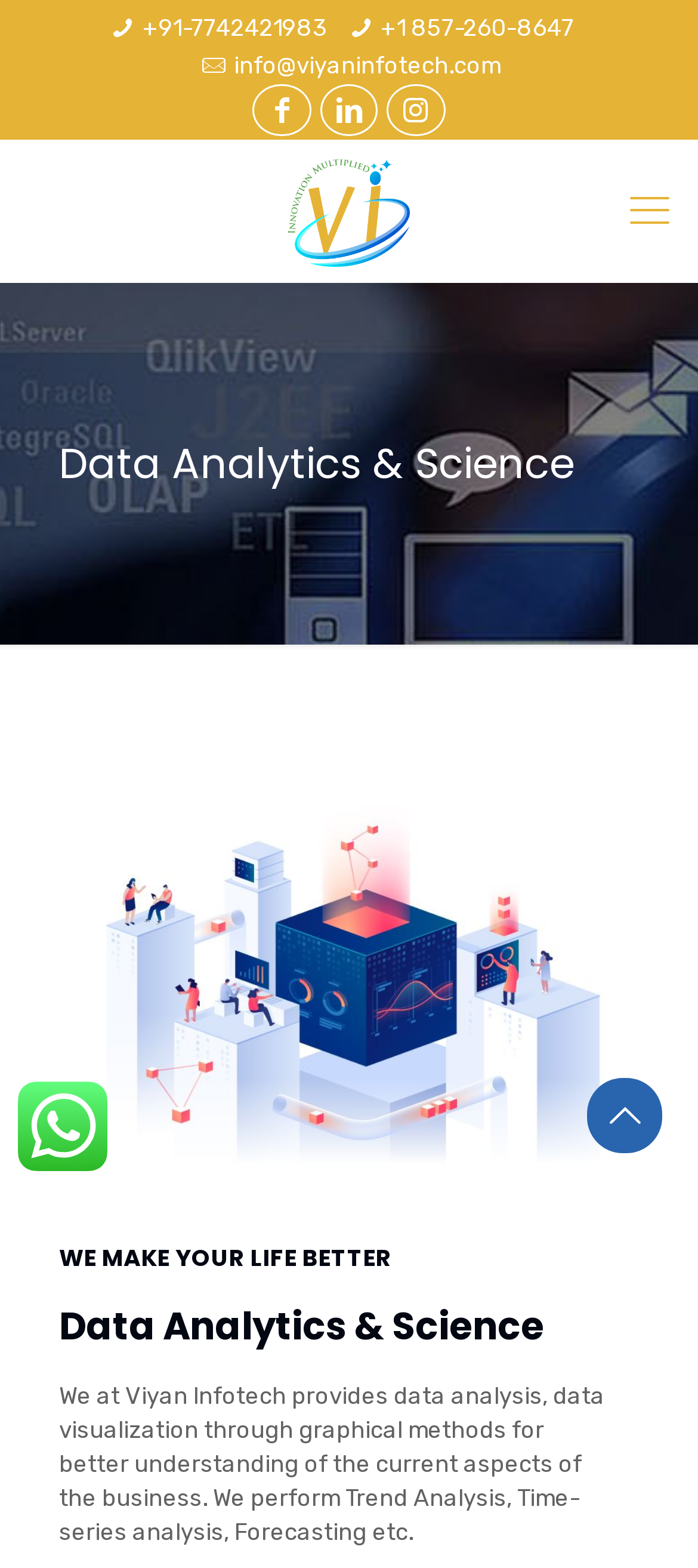Please identify the bounding box coordinates of the element on the webpage that should be clicked to follow this instruction: "Click the Facebook icon". The bounding box coordinates should be given as four float numbers between 0 and 1, formatted as [left, top, right, bottom].

[0.363, 0.054, 0.446, 0.087]